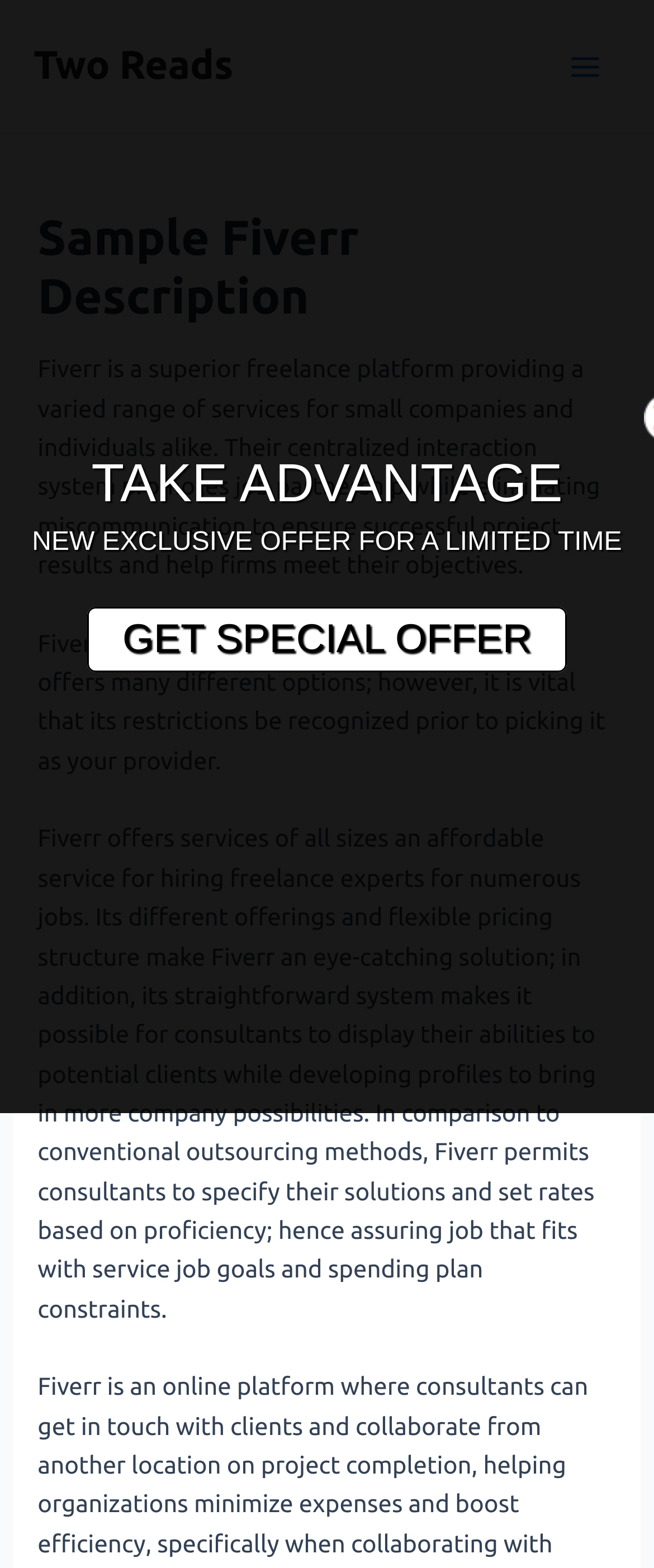Generate a comprehensive description of the contents of the webpage.

The webpage is about crafting an effective Fiverr gig description, with a focus on the success of users. At the top left, there is a link to "Two Reads". On the top right, there is a button labeled "Main Menu" with an accompanying image. 

Below the top section, there is a header section with a heading "Sample Fiverr Description". This is followed by three paragraphs of text that describe the benefits and features of Fiverr, a freelance platform. The text explains how Fiverr provides a range of services, promotes job partnership, and offers affordable solutions with flexible pricing.

In the middle of the page, there is a section with a prominent text "TAKE ADVANTAGE" and a limited-time exclusive offer. Below this, there is a link to "GET SPECIAL OFFER".